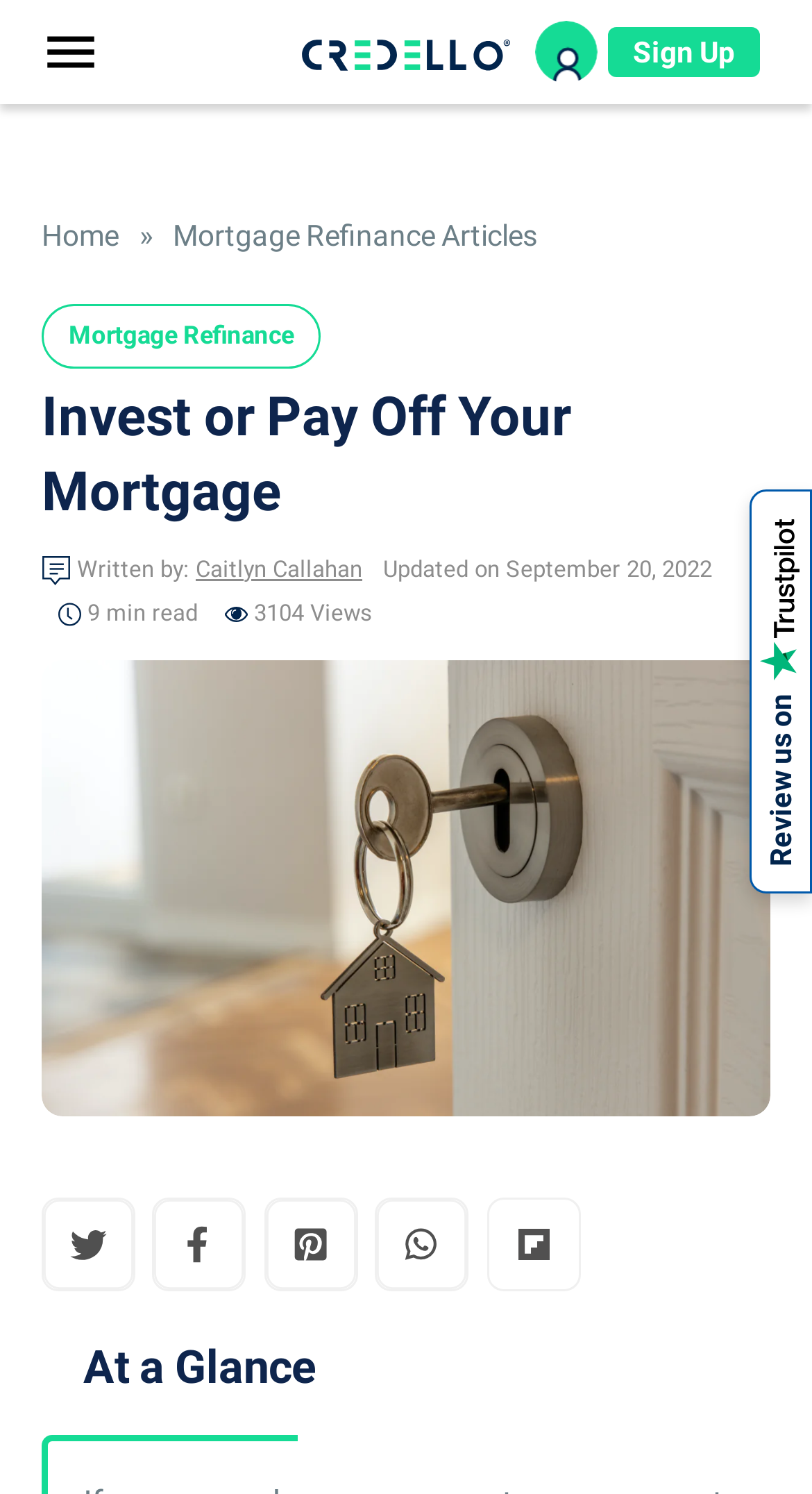Give a detailed account of the webpage, highlighting key information.

The webpage is about deciding whether to pay off a mortgage early or invest, with the title "Paying off mortgage early vs. investing | Credello". At the top, there is a logo image on the left, followed by a link to "Credello" and a profile picture on the right. A "Sign Up" button is located on the top right corner.

Below the top section, there is a navigation menu with links to "Home" and "Mortgage Refinance Articles". The main content area is divided into two sections. The first section has a heading "Invest or Pay Off Your Mortgage" and includes an image, the author's name "Caitlyn Callahan", and the article's updated date "September 20, 2022". There is also an indication of the article's reading time, "9 min", and the number of views, "3104 Views".

The second section is the main article content, which is an image with the same title as the heading. At the bottom of the article, there are social media sharing links, including Twitter, Facebook, Pinterest, WhatsApp, and Flipboard. Below the article, there is a section titled "At a Glance". On the bottom right corner, there is a button "Review us on" with an image next to it.